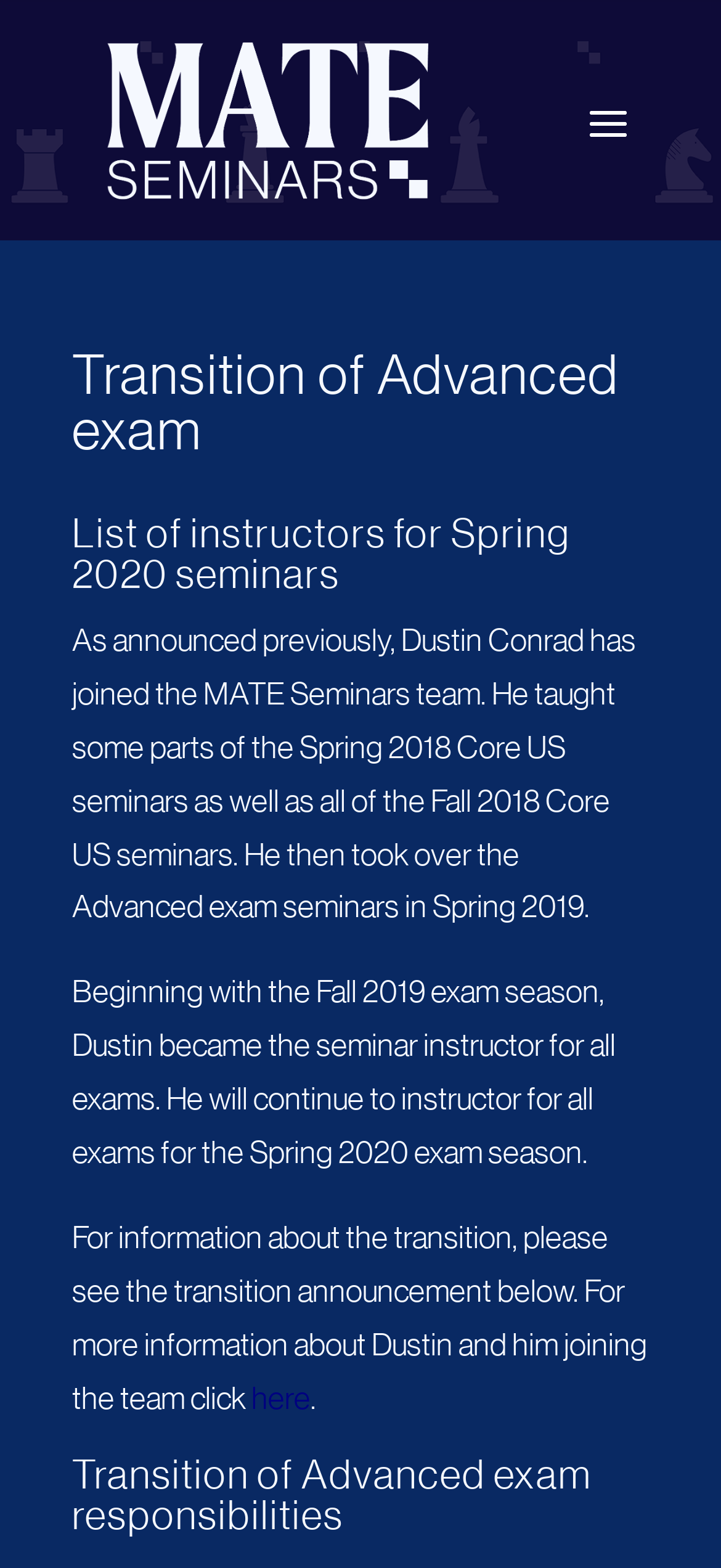Locate the bounding box coordinates of the UI element described by: "alt="We Love HOAs Logo"". The bounding box coordinates should consist of four float numbers between 0 and 1, i.e., [left, top, right, bottom].

None